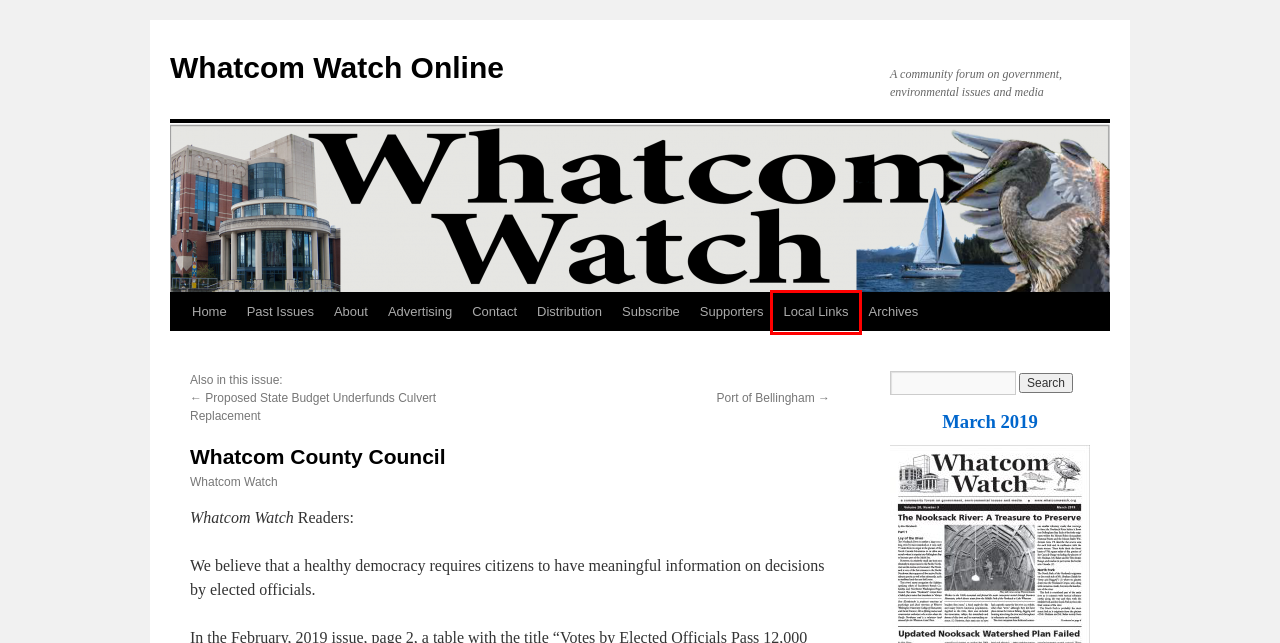You are provided with a screenshot of a webpage that has a red bounding box highlighting a UI element. Choose the most accurate webpage description that matches the new webpage after clicking the highlighted element. Here are your choices:
A. Marine Life | Article Categories | Whatcom Watch Online
B. Whatcom Watch Online
C. Salish Sea | Article Categories | Whatcom Watch Online
D. Transportation | Article Categories | Whatcom Watch Online
E. Whatcom Watch Online - Index of Issues from January 2002 to September 2015
F. Looking Back | Article Categories | Whatcom Watch Online
G. Solar Power | Article Categories | Whatcom Watch Online
H. Local Links | Whatcom Watch Online

H